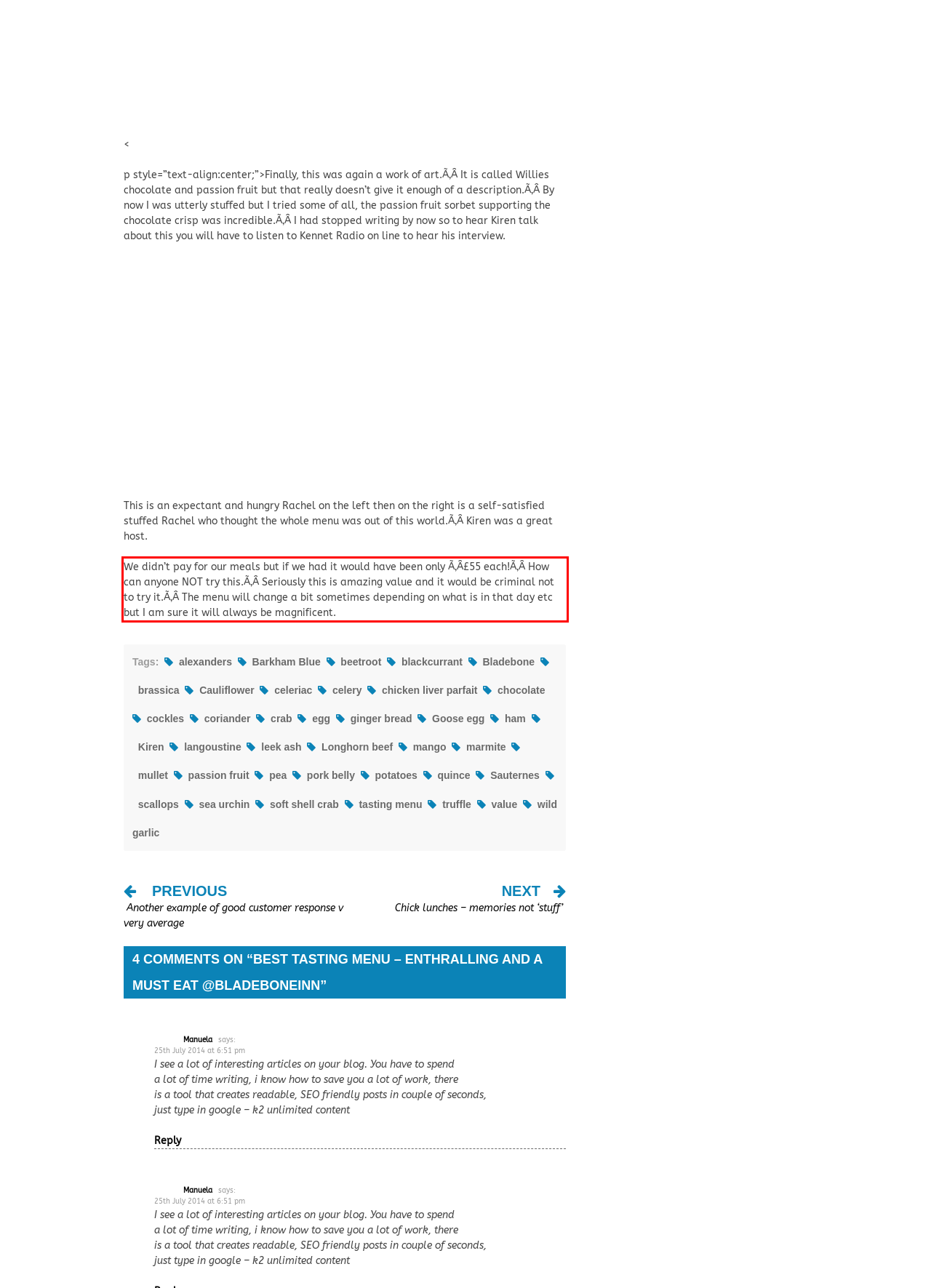You are presented with a webpage screenshot featuring a red bounding box. Perform OCR on the text inside the red bounding box and extract the content.

We didn’t pay for our meals but if we had it would have been only Ã‚Â£55 each!Ã‚Â How can anyone NOT try this.Ã‚Â Seriously this is amazing value and it would be criminal not to try it.Ã‚Â The menu will change a bit sometimes depending on what is in that day etc but I am sure it will always be magnificent.